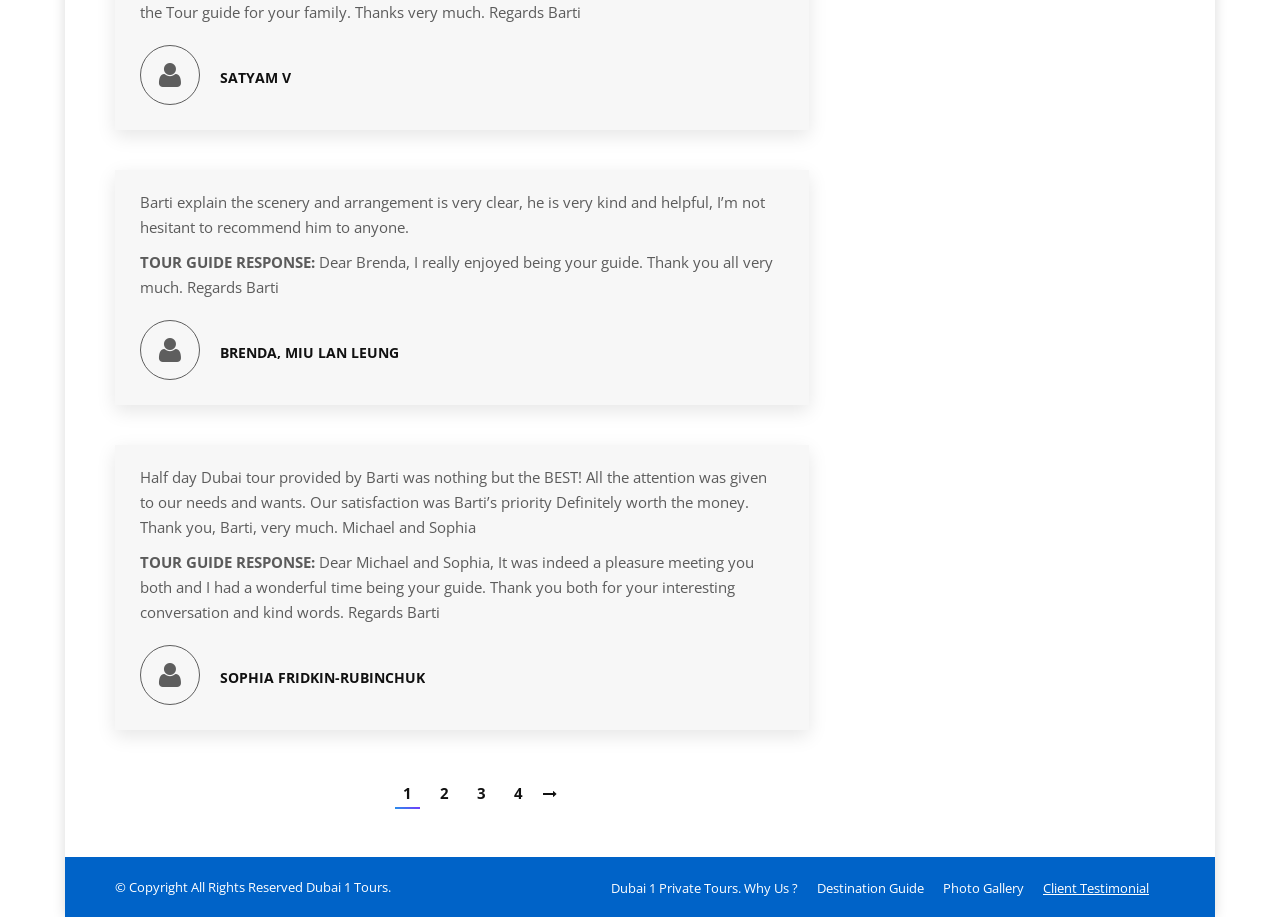Based on the element description Client Testimonial, identify the bounding box of the UI element in the given webpage screenshot. The coordinates should be in the format (top-left x, top-left y, bottom-right x, bottom-right y) and must be between 0 and 1.

[0.815, 0.957, 0.898, 0.979]